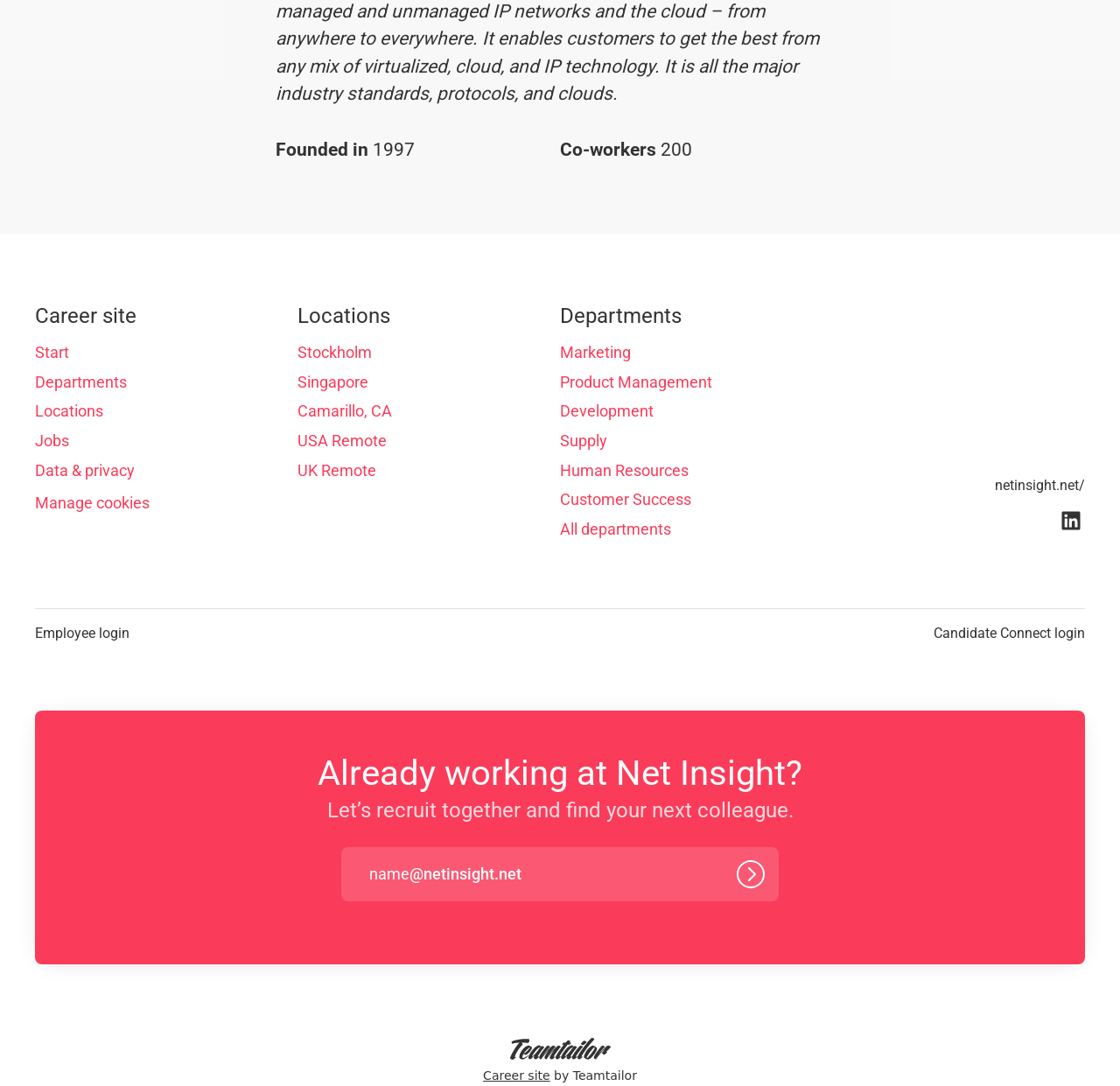Determine the bounding box for the HTML element described here: "USA Remote". The coordinates should be given as [left, top, right, bottom] with each number being a float between 0 and 1.

[0.266, 0.355, 0.345, 0.379]